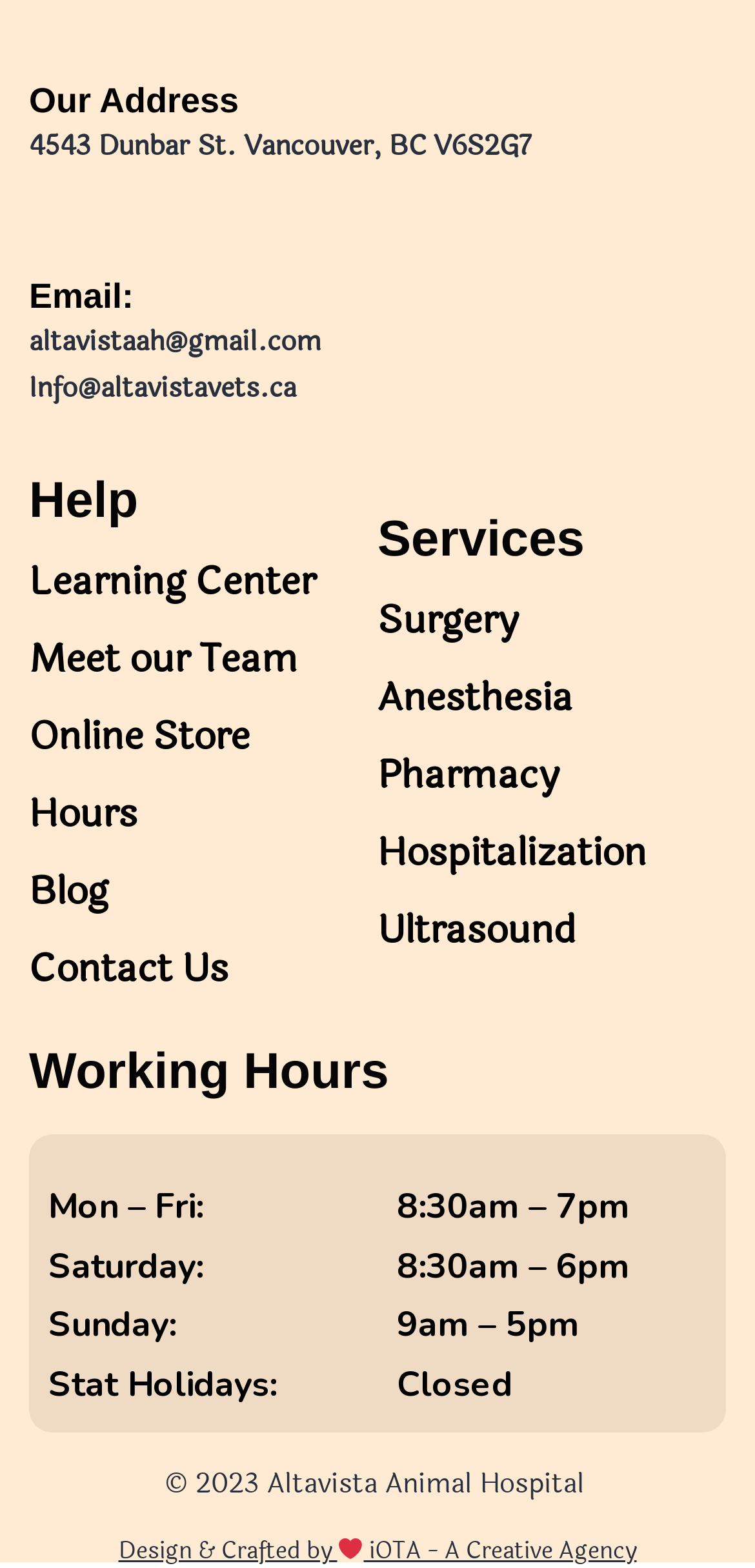Locate the bounding box coordinates of the element I should click to achieve the following instruction: "Contact us".

[0.038, 0.599, 0.303, 0.637]